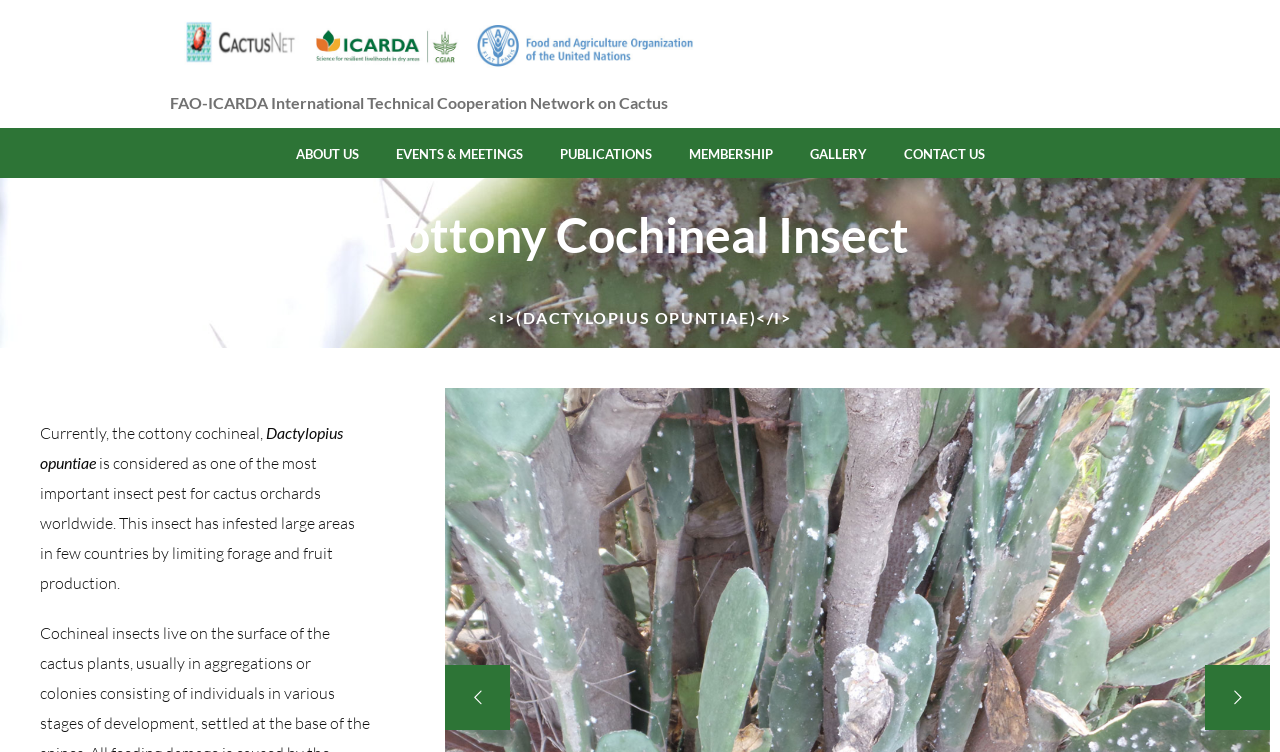Produce an extensive caption that describes everything on the webpage.

The webpage is about the Cottony Cochineal Insect, specifically the Dactylopius opuntiae species. At the top left, there is an image with the text "CactusNet" next to it. Below this image, there is a static text describing the FAO-ICARDA International Technical Cooperation Network on Cactus. 

On the top right, there are six links in a row, including "ABOUT US", "EVENTS & MEETINGS", "PUBLICATIONS", "MEMBERSHIP", "GALLERY", and "CONTACT US". 

Below these links, there are two headings, "Cottony Cochineal Insect" and "<I>(DACTYLOPIUS OPUNTIAE)</I>", which are centered on the page. 

The main content of the webpage is a paragraph of text that starts with "Currently, the cottony cochineal," and continues to describe the insect as one of the most important pests for cactus orchards worldwide, limiting forage and fruit production. This text is located at the bottom left of the page.